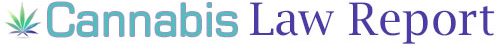What is the focus of the publication?
Answer the question with a detailed explanation, including all necessary information.

The question asks about the focus of the publication. The caption states that the design signifies the publication's focus on legal matters surrounding cannabis, including law changes, industry news, and advocacy. Therefore, the focus of the publication is cannabis law and reform.